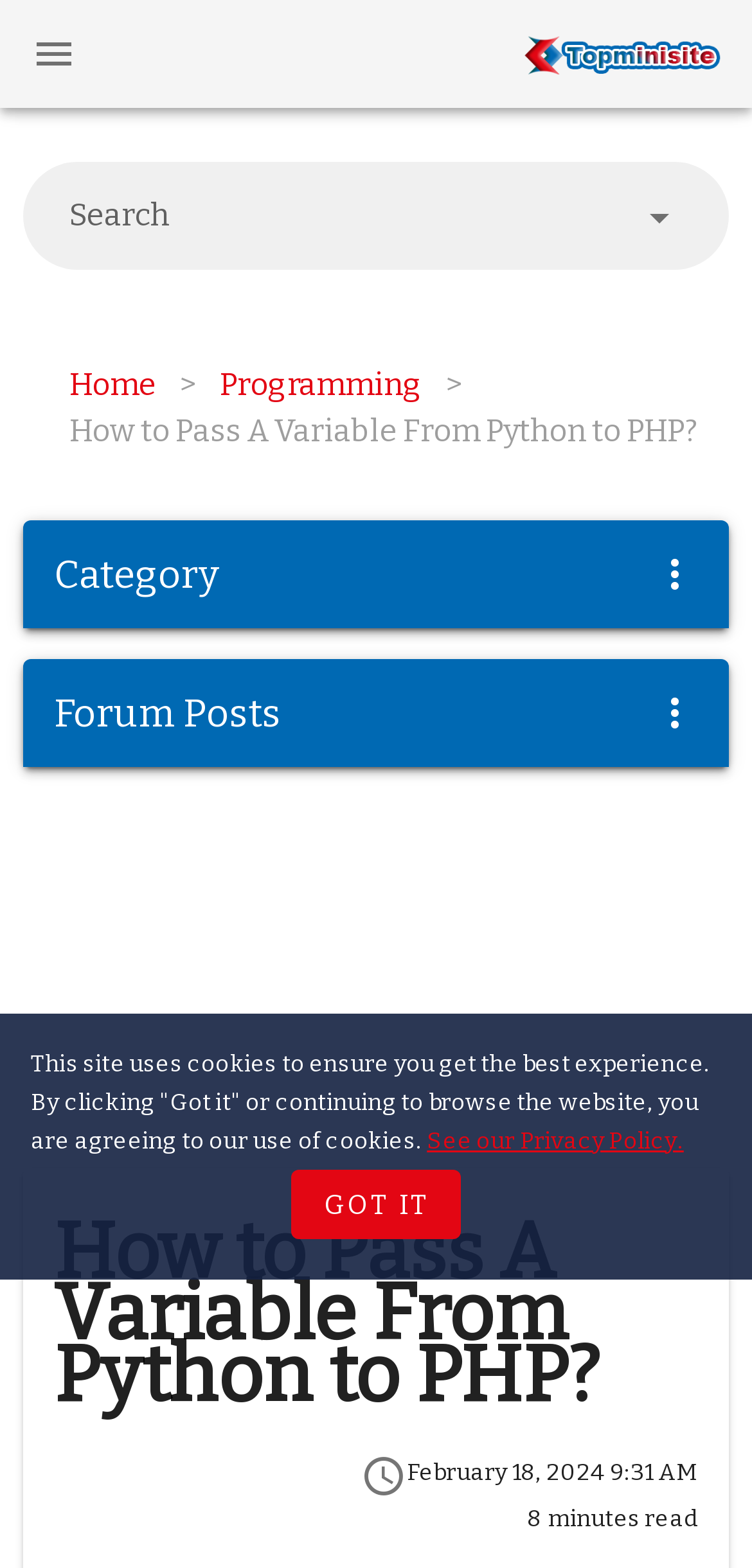Examine the screenshot and answer the question in as much detail as possible: How long does it take to read the current article?

I found the reading time information at the bottom of the webpage, where it says '8 minutes read'.